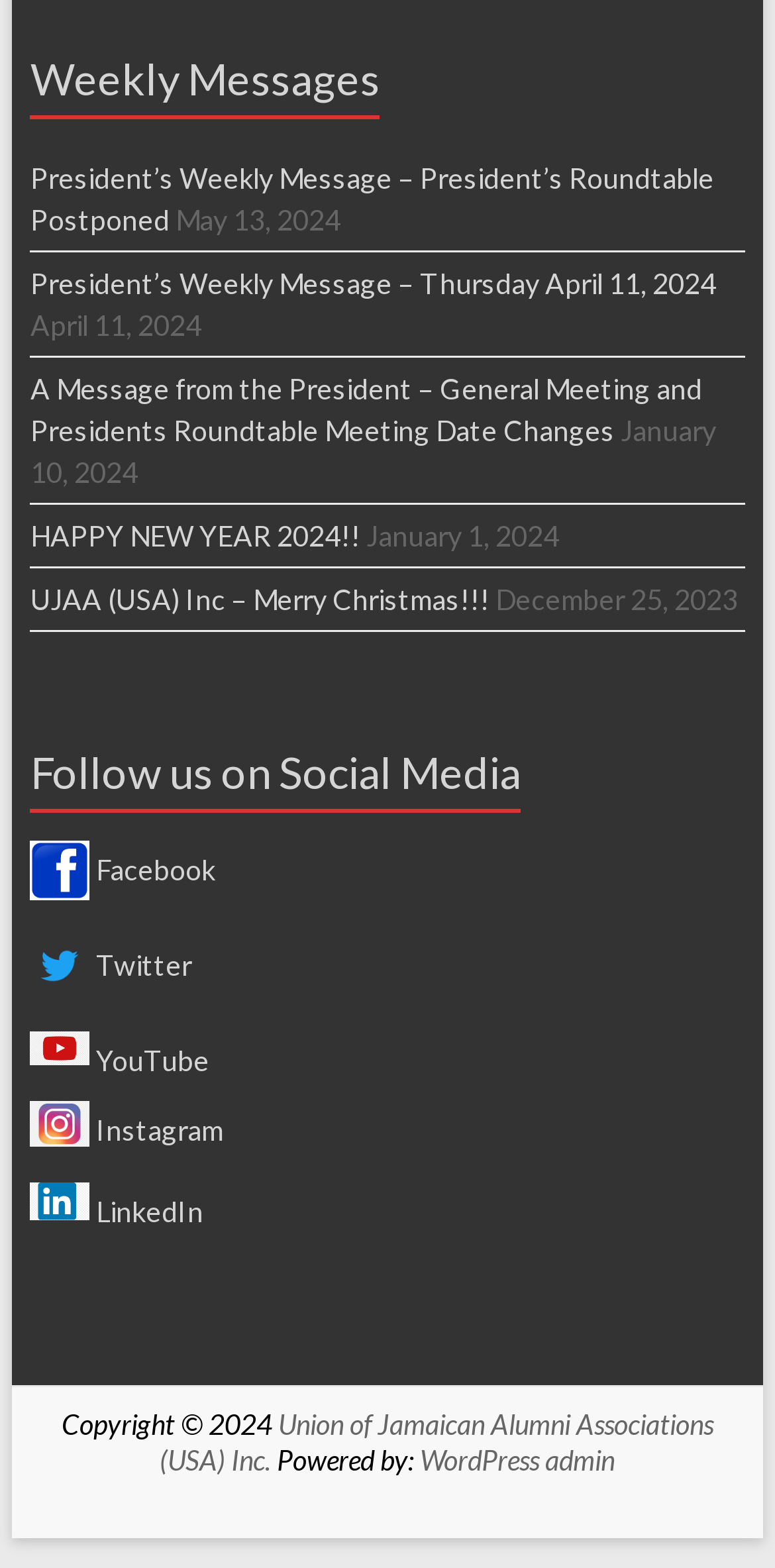Please find the bounding box coordinates of the element that needs to be clicked to perform the following instruction: "Follow us on Facebook". The bounding box coordinates should be four float numbers between 0 and 1, represented as [left, top, right, bottom].

[0.039, 0.544, 0.278, 0.565]